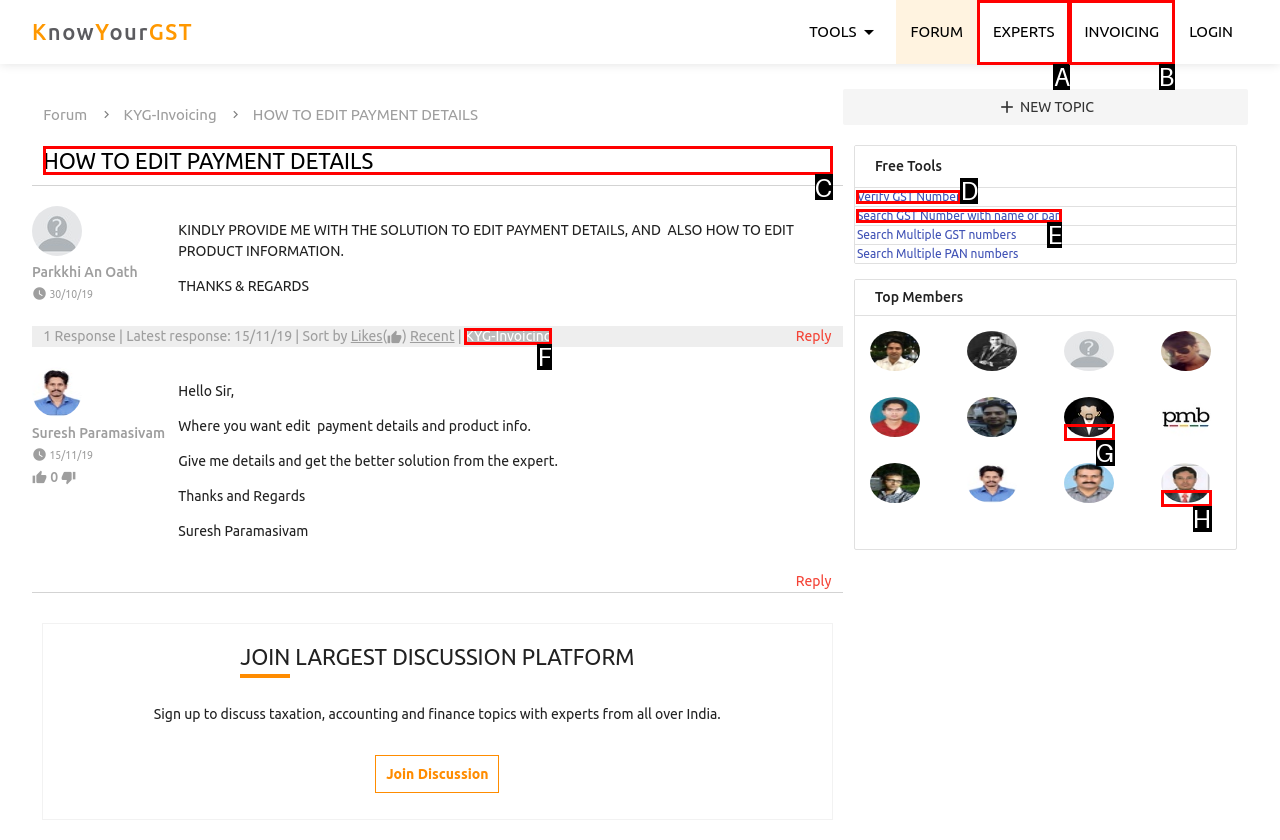Choose the HTML element you need to click to achieve the following task: Click on 'HOW TO EDIT PAYMENT DETAILS'
Respond with the letter of the selected option from the given choices directly.

C